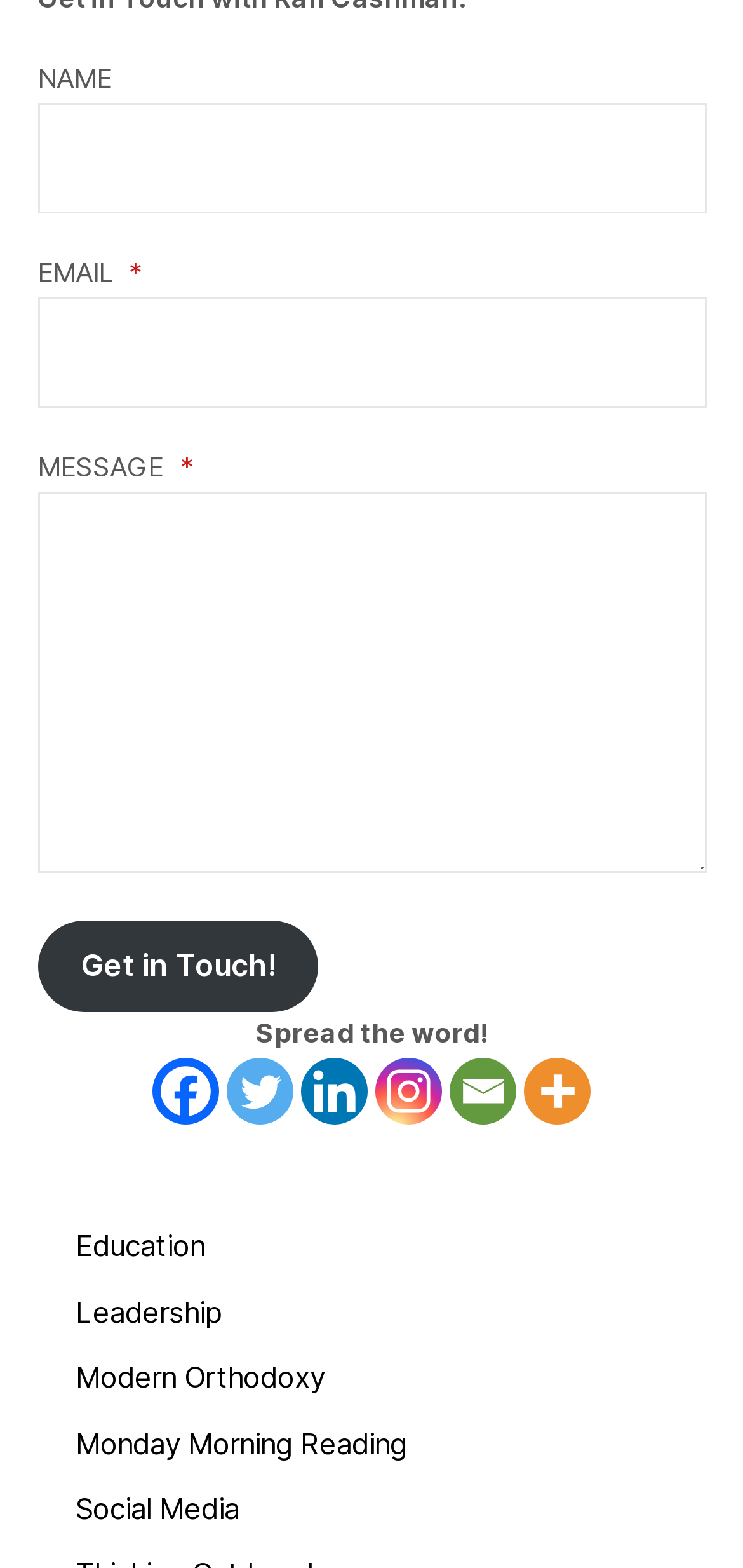Identify the bounding box coordinates of the section that should be clicked to achieve the task described: "Enter your name".

[0.05, 0.065, 0.95, 0.136]